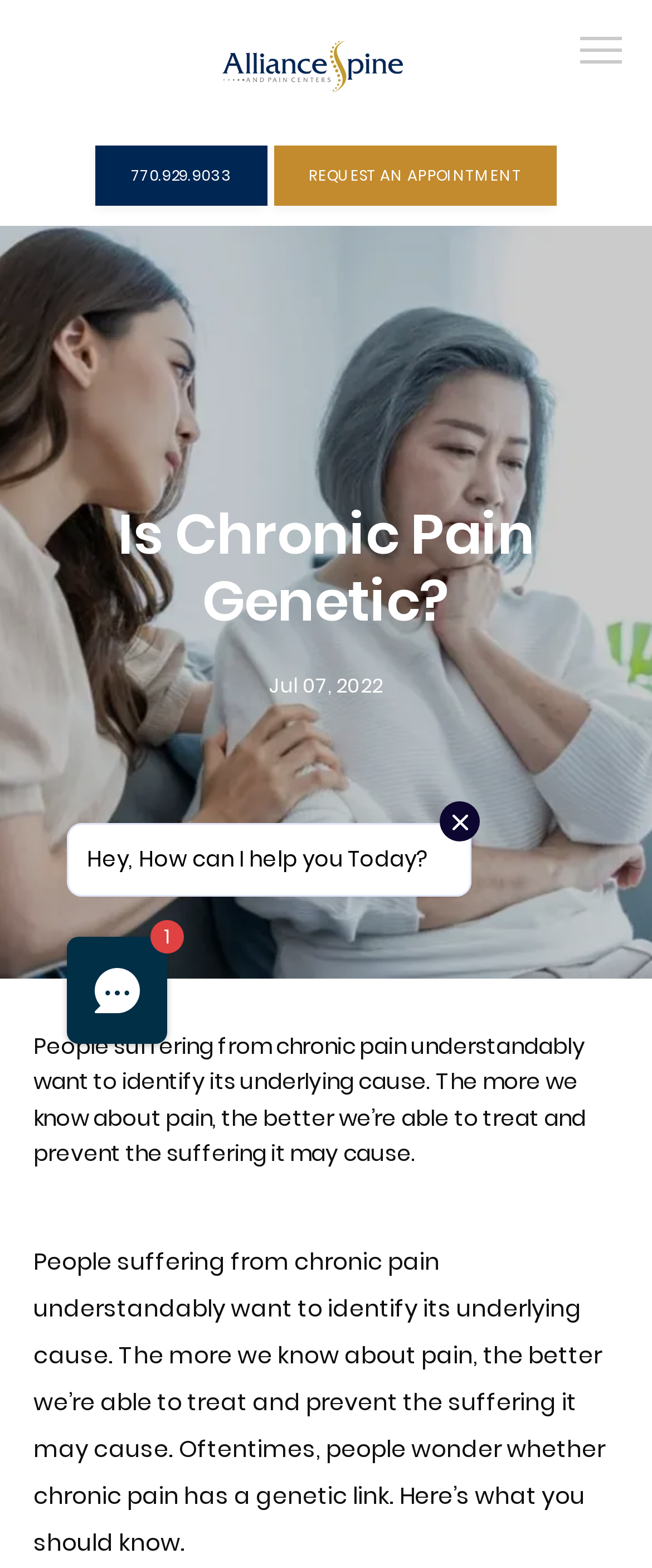What can patients do on this webpage?
From the screenshot, supply a one-word or short-phrase answer.

Request an appointment